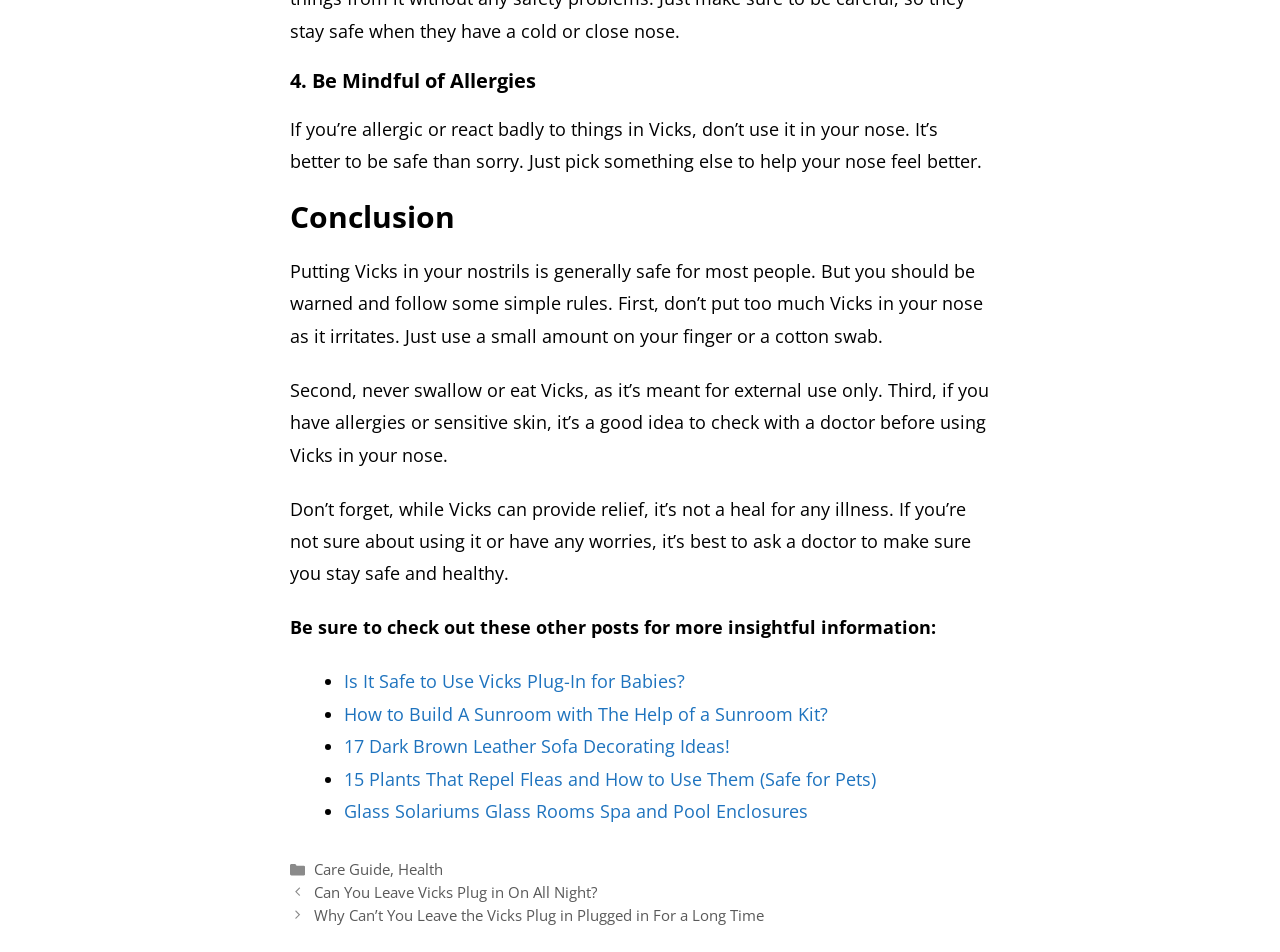Specify the bounding box coordinates of the area that needs to be clicked to achieve the following instruction: "Click on 'Can You Leave Vicks Plug in On All Night?' link".

[0.246, 0.926, 0.467, 0.947]